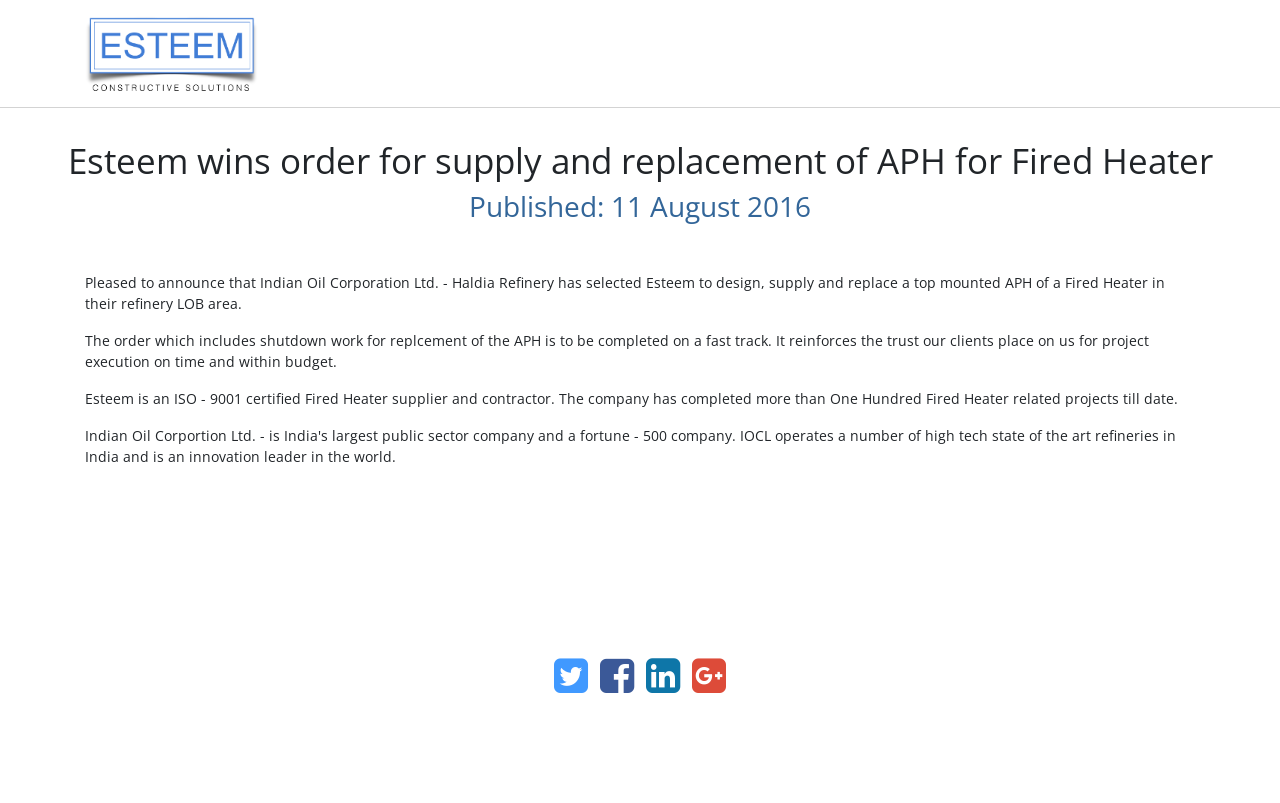How many Fired Heater related projects has Esteem completed?
Look at the image and respond with a one-word or short phrase answer.

More than One Hundred